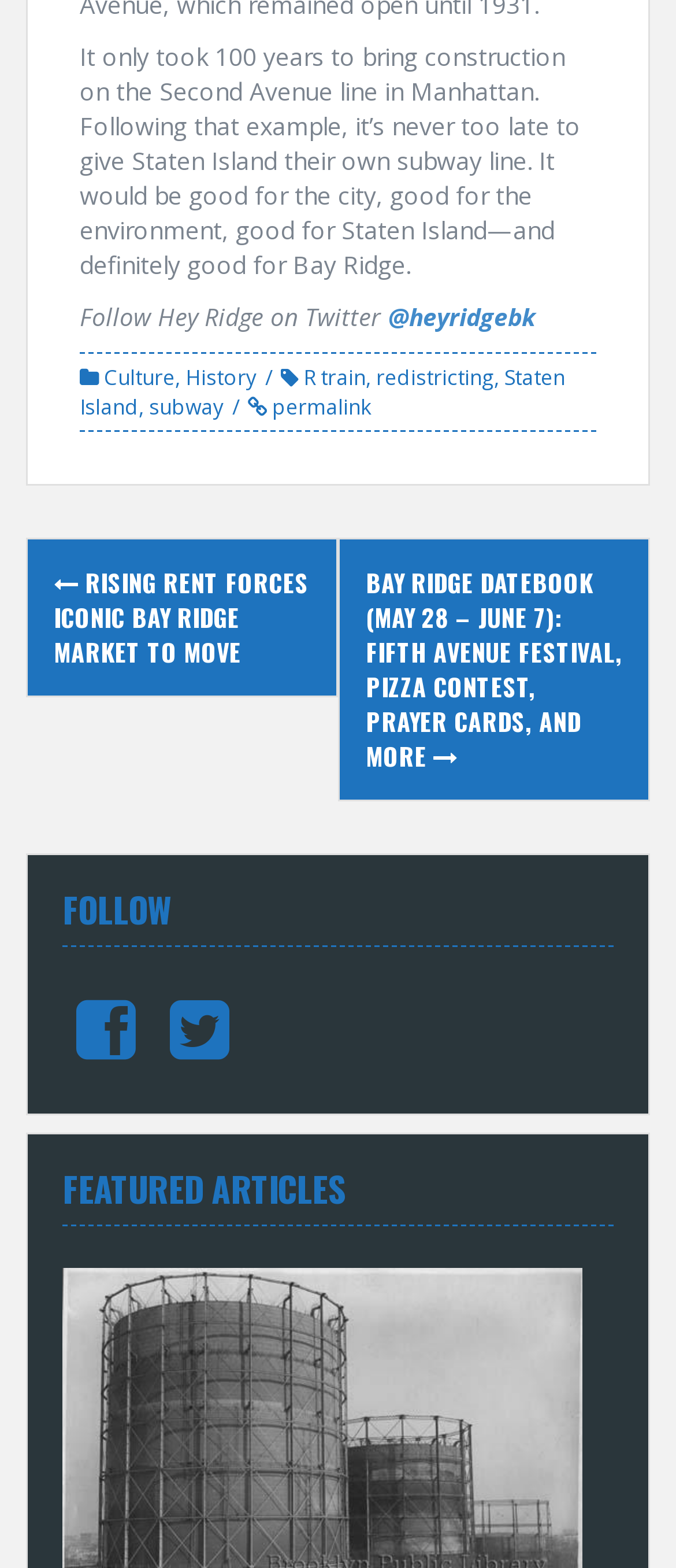Given the element description: "Staten Island", predict the bounding box coordinates of this UI element. The coordinates must be four float numbers between 0 and 1, given as [left, top, right, bottom].

[0.118, 0.231, 0.836, 0.269]